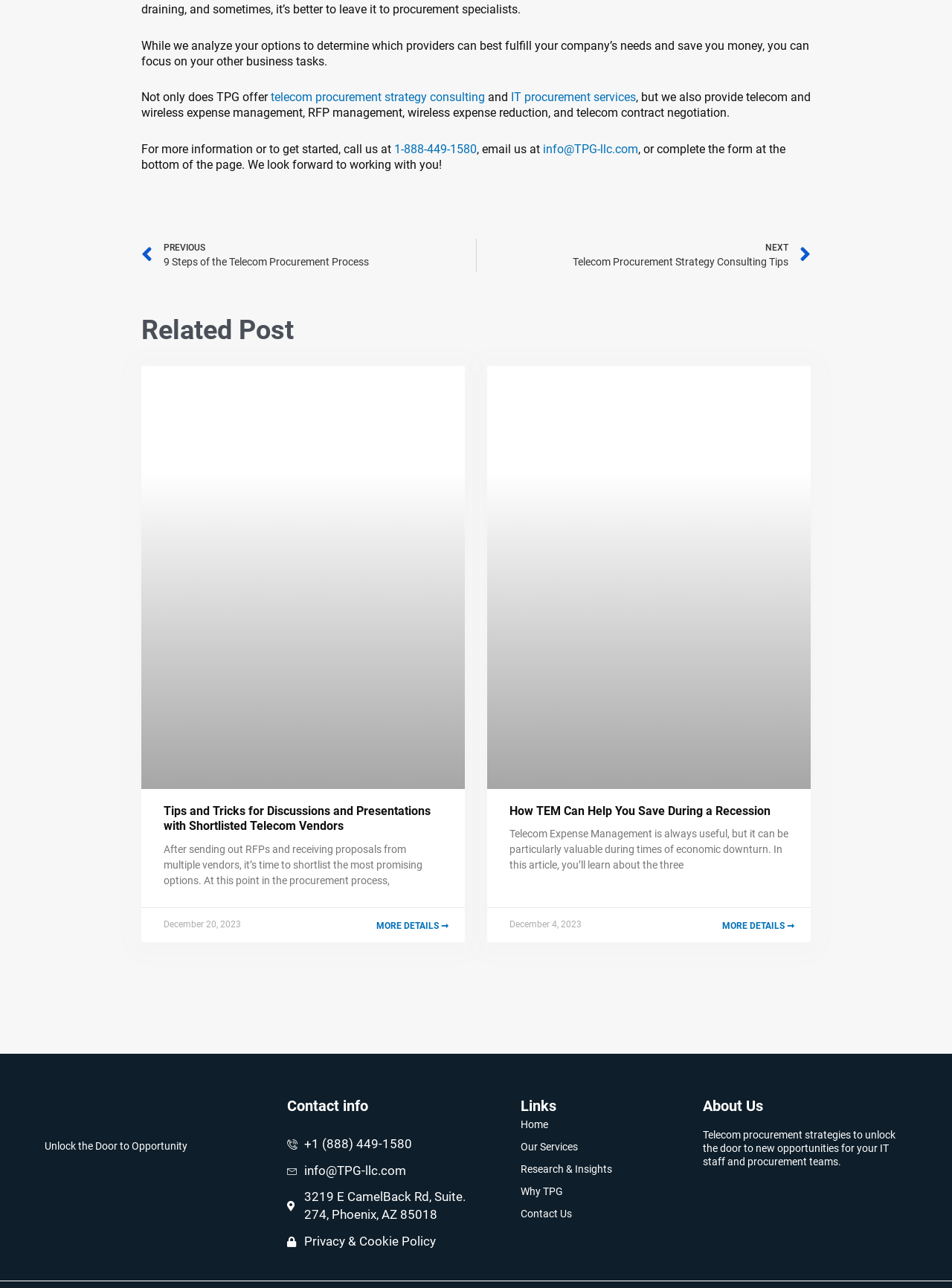What is the topic of the related post?
Refer to the image and give a detailed answer to the question.

I found the related post section on the page, which contains two articles. The first article is about 'Tips for Discussions with Shortlisted Telecom Vendors' and the second article is about 'How TEM Helps You Save During Recession'. Both articles seem to be related to telecom procurement, so I inferred that the topic of the related post is telecom procurement.